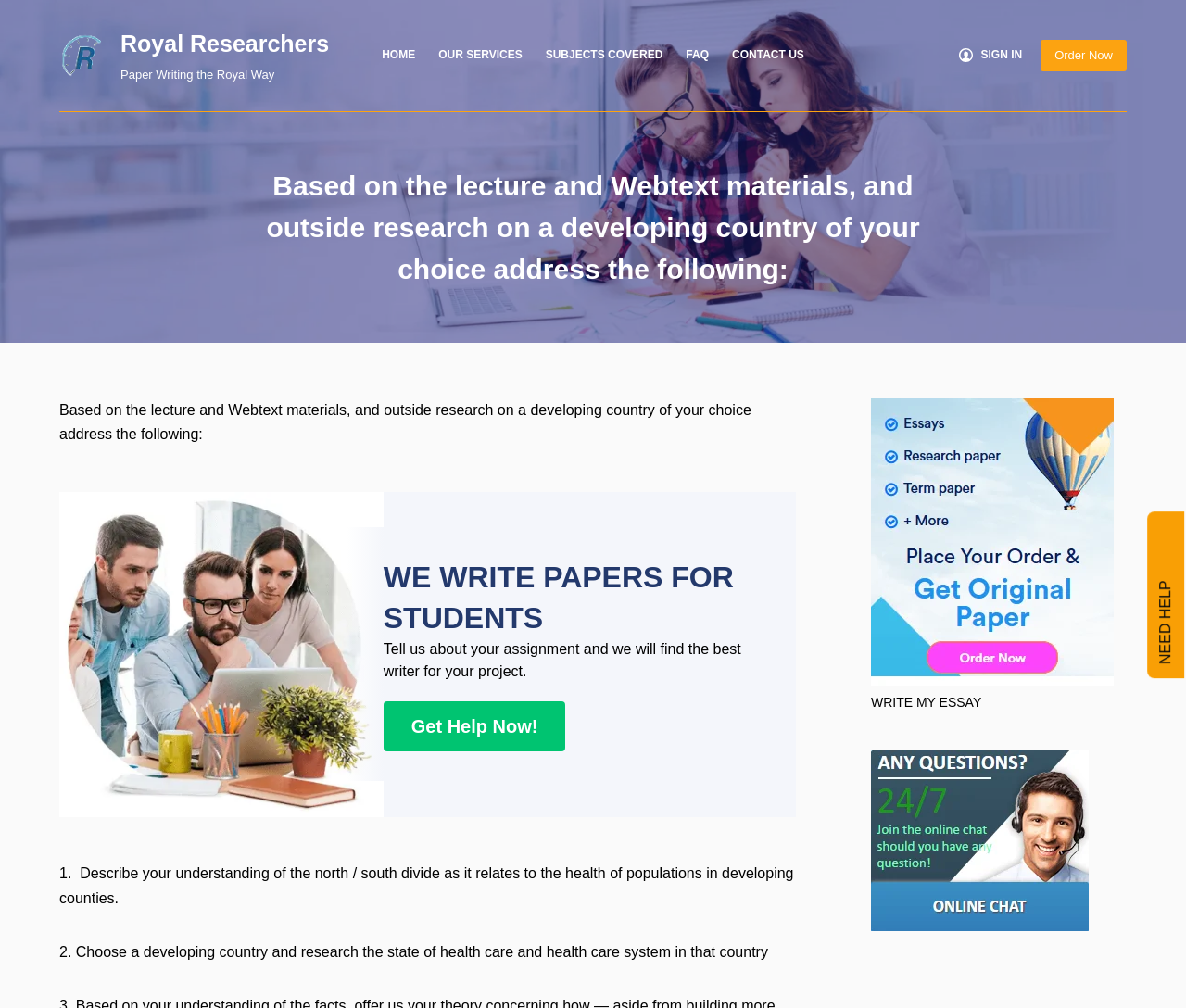What is the topic of the essay writing service?
Your answer should be a single word or phrase derived from the screenshot.

health care in developing countries